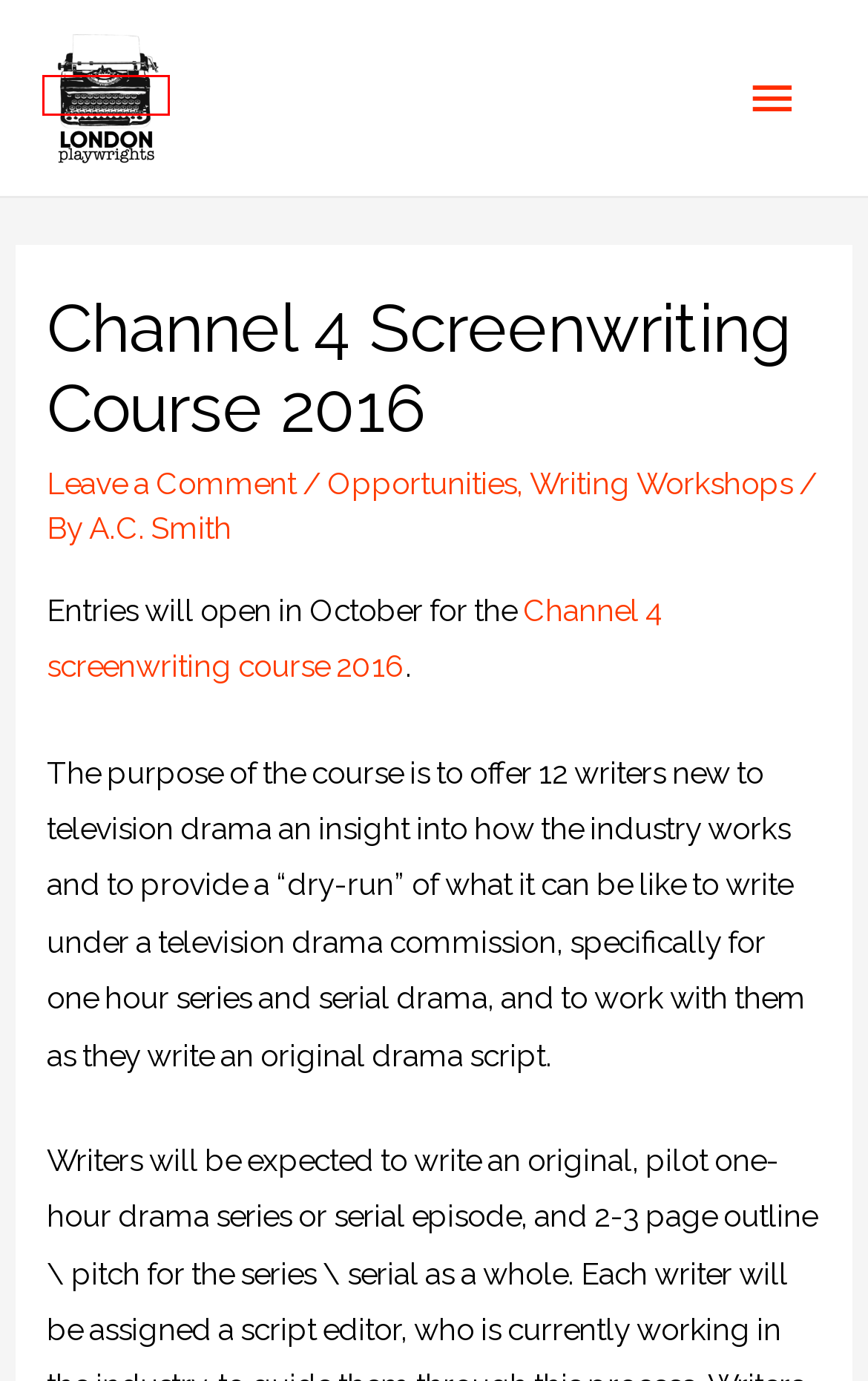Inspect the provided webpage screenshot, concentrating on the element within the red bounding box. Select the description that best represents the new webpage after you click the highlighted element. Here are the candidates:
A. London Playwrights – A resource for emerging playwrights
B. Subscribe – London Playwrights
C. A.C. Smith – London Playwrights
D. Privacy Policy – London Playwrights
E. Newsletter Signup – London Playwrights
F. Equal Opportunities Information – why do we ask? – London Playwrights
G. Opportunities – London Playwrights
H. About Us – London Playwrights

A